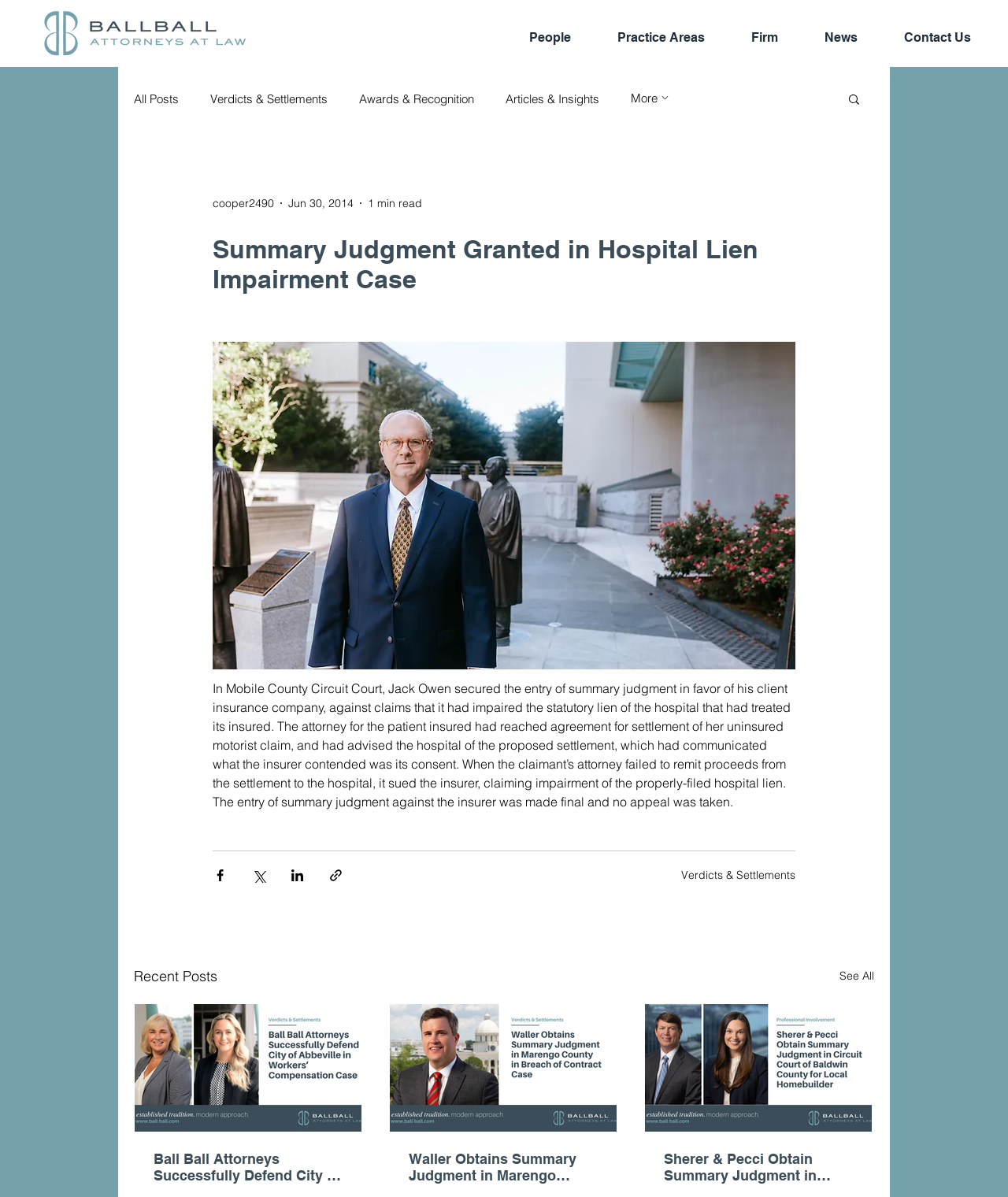Please determine the bounding box coordinates of the section I need to click to accomplish this instruction: "View all recent posts".

[0.833, 0.806, 0.867, 0.825]